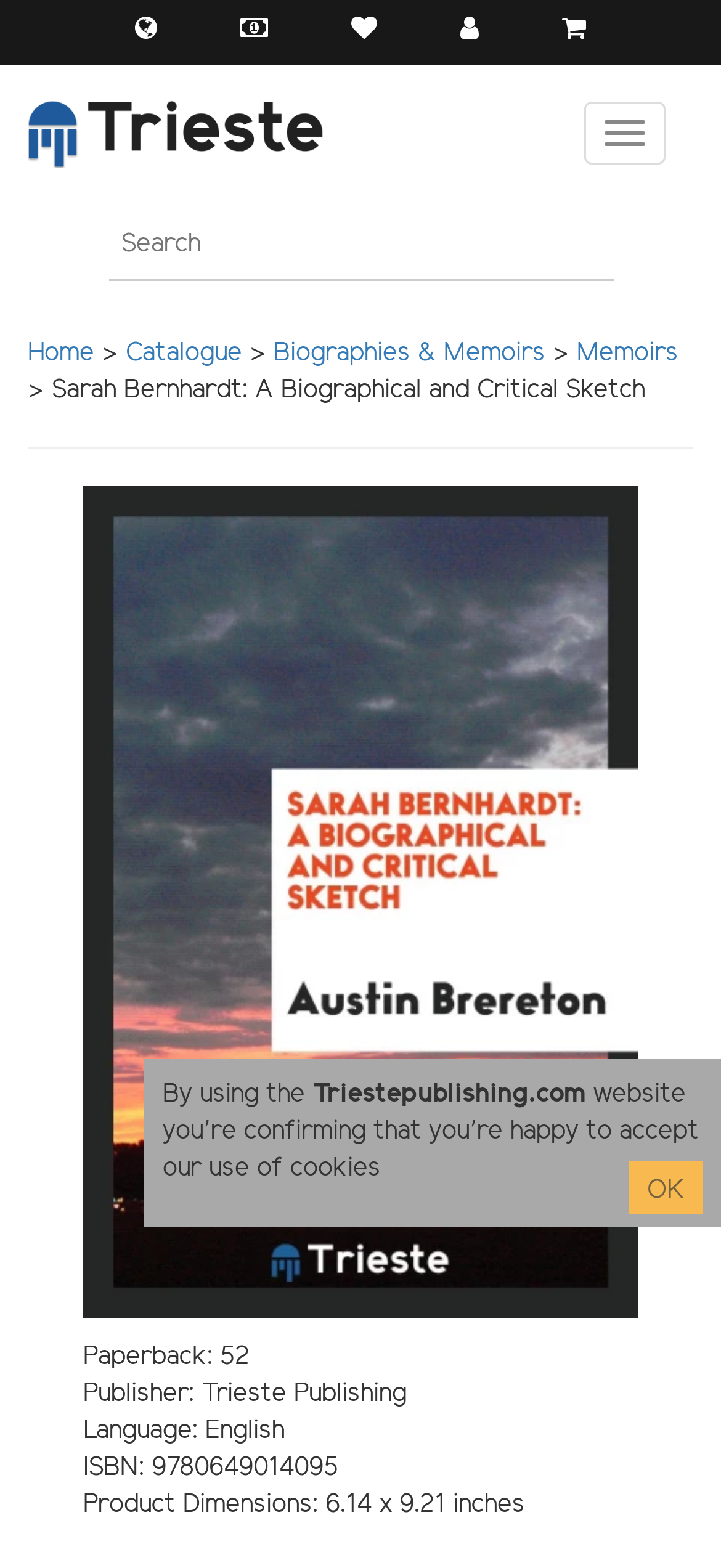How many pages does the book have?
Based on the image, give a concise answer in the form of a single word or short phrase.

52